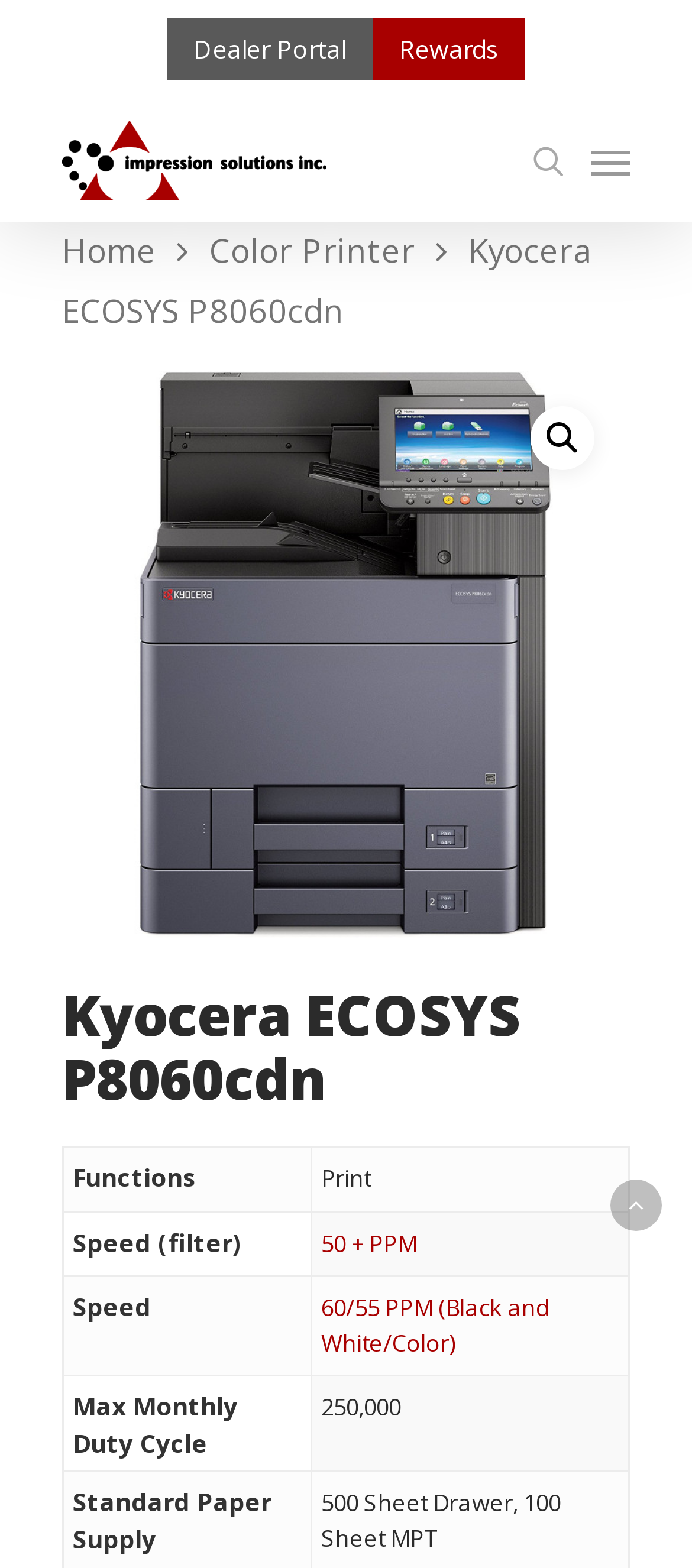What is the main heading displayed on the webpage? Please provide the text.

Kyocera ECOSYS P8060cdn